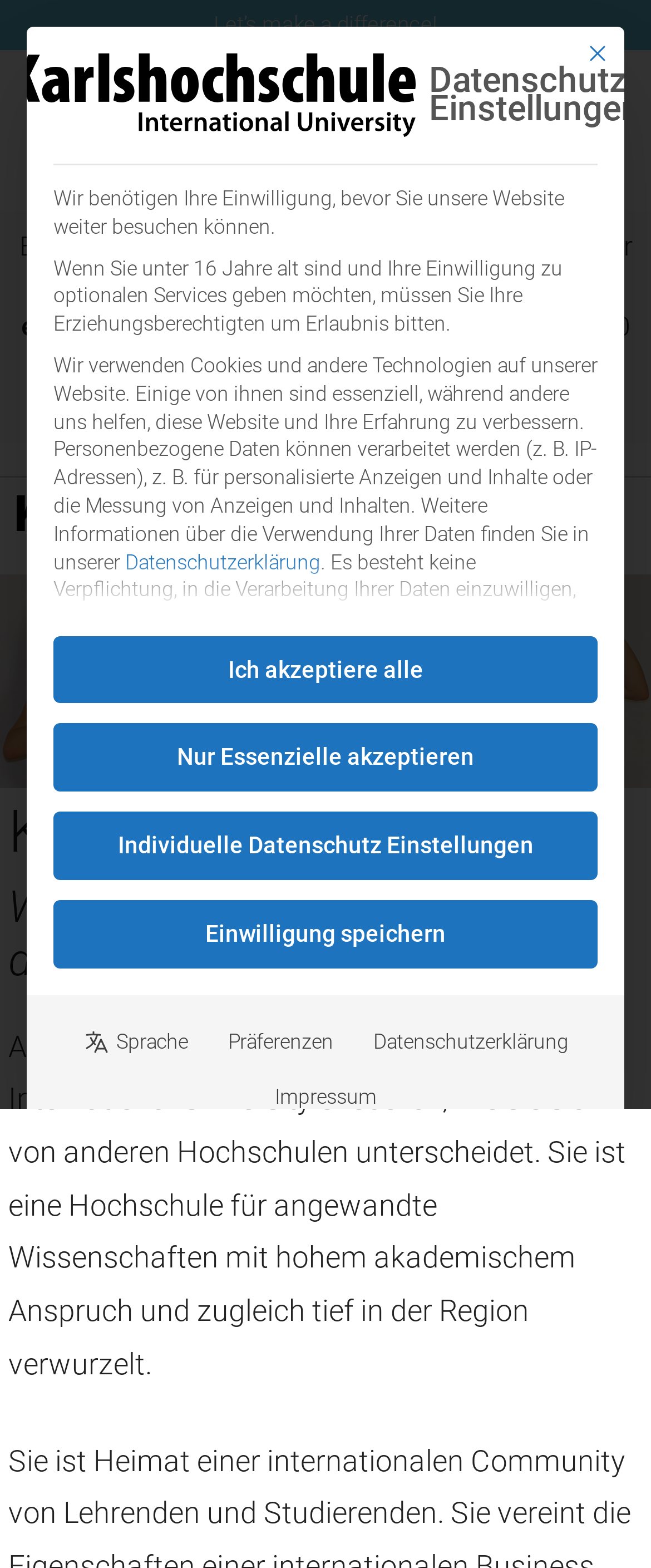Construct a thorough caption encompassing all aspects of the webpage.

This webpage is about Karlshochschule International University, with a focus on data protection settings. At the top, there are three hidden links: "English", "Deutsch", and the university's phone numbers. Below these links, there is a hidden link to the university's name and a button labeled "Menü" on the right side.

The main content of the page is a modal dialog box titled "Datenschutz Einstellungen" (Data Protection Settings), which occupies most of the screen. This dialog box has a heading, a paragraph of text, and several interactive elements. The paragraph explains the university's data protection policy, including the use of cookies and personal data processing.

Below the paragraph, there are several checkboxes and buttons. The checkboxes allow users to select which types of data processing they consent to, including essential services, statistics, and external media. Each checkbox has a corresponding text description explaining the purpose of the data processing.

There are also several buttons: "Ich akzeptiere alle" (I accept all), "Nur Essenzielle akzeptieren" (Only accept essential services), "Individuelle Datenschutz Einstellungen" (Individual data protection settings), and "Einwilligung speichern" (Save consent). Additionally, there are buttons labeled "Präferenzen" (Preferences), "Datenschutzerklärung" (Data protection declaration), and "Impressum" (Imprint).

At the bottom of the dialog box, there is an image and a static text element labeled "Sprache" (Language). The dialog box also has a close button at the top right corner, accompanied by a small image.